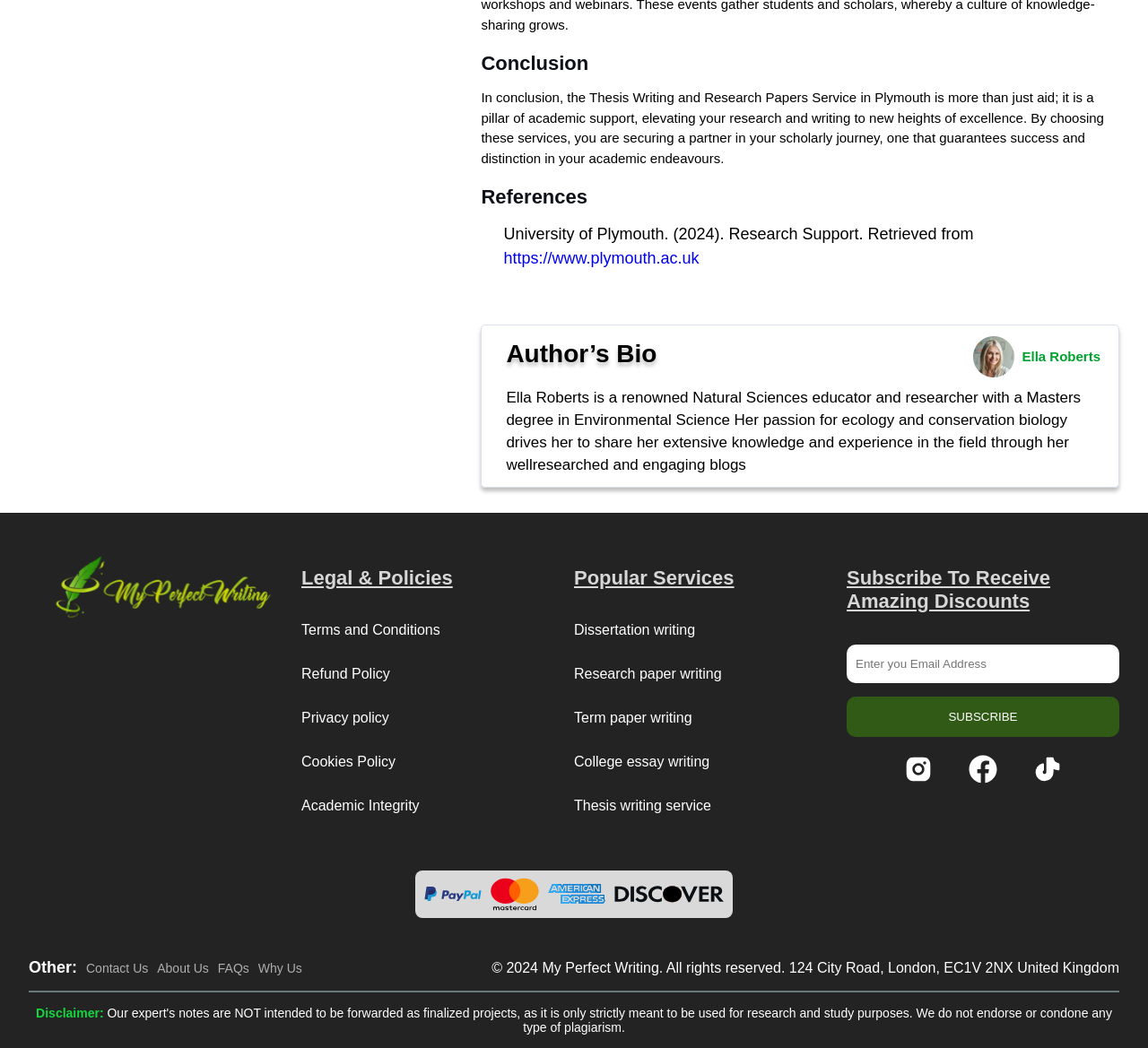Please find the bounding box coordinates of the element that you should click to achieve the following instruction: "Contact ASER Lab". The coordinates should be presented as four float numbers between 0 and 1: [left, top, right, bottom].

None